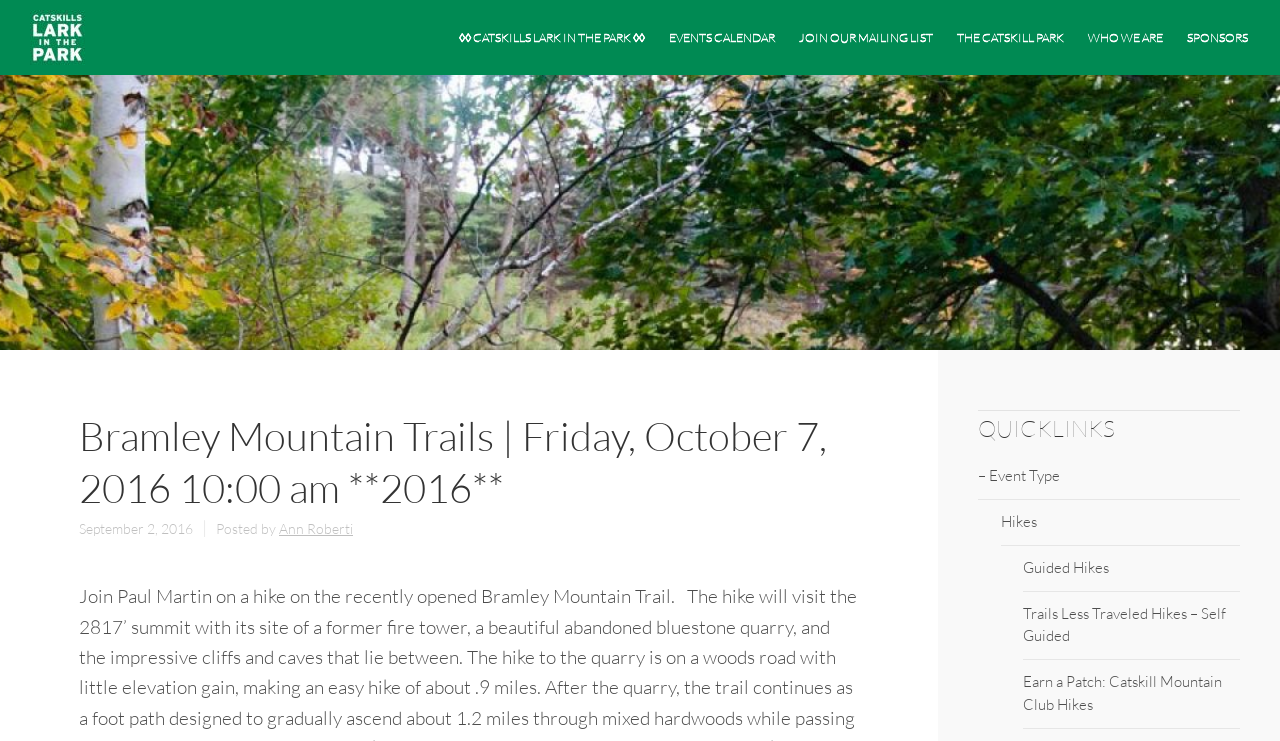What is the date of the article?
Using the visual information from the image, give a one-word or short-phrase answer.

September 2, 2016